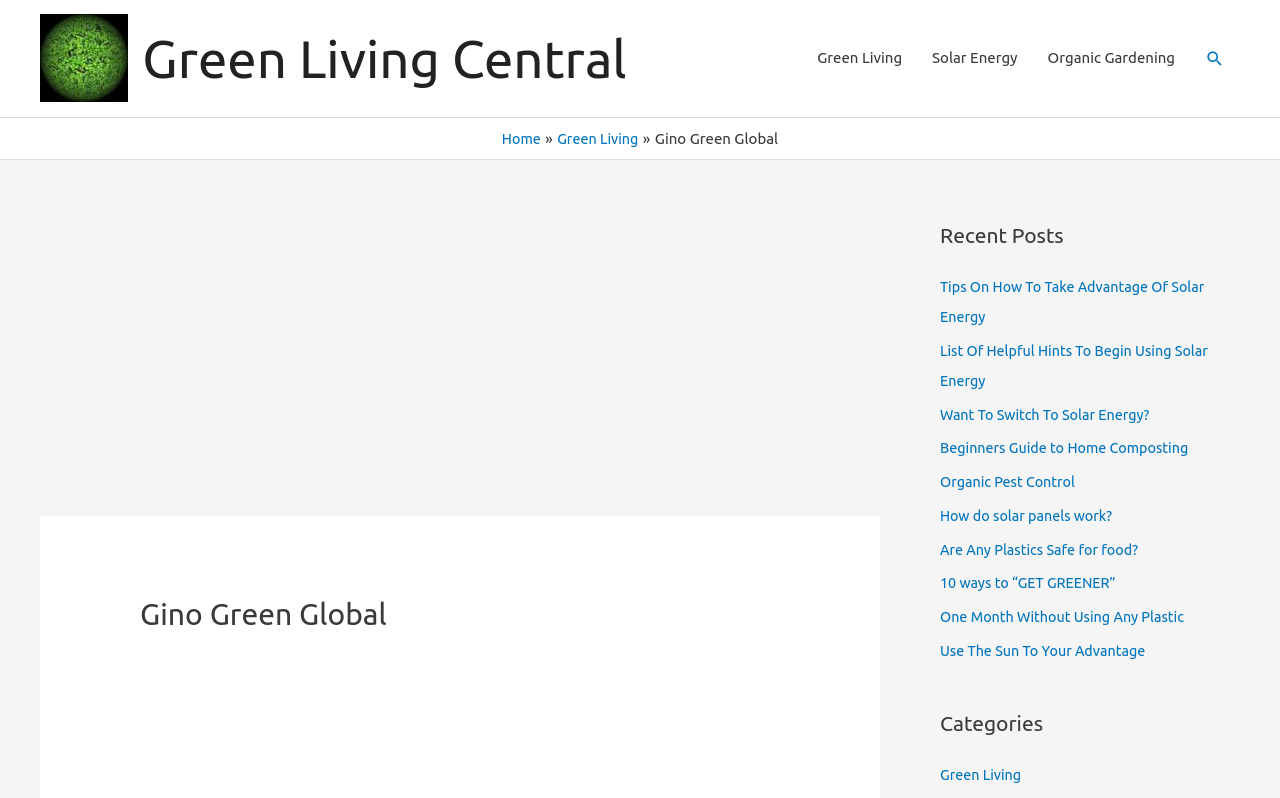Look at the image and give a detailed response to the following question: How many navigation sections are there on the webpage?

There are three navigation sections on the webpage: Site Navigation, Breadcrumbs, and Recent Posts.